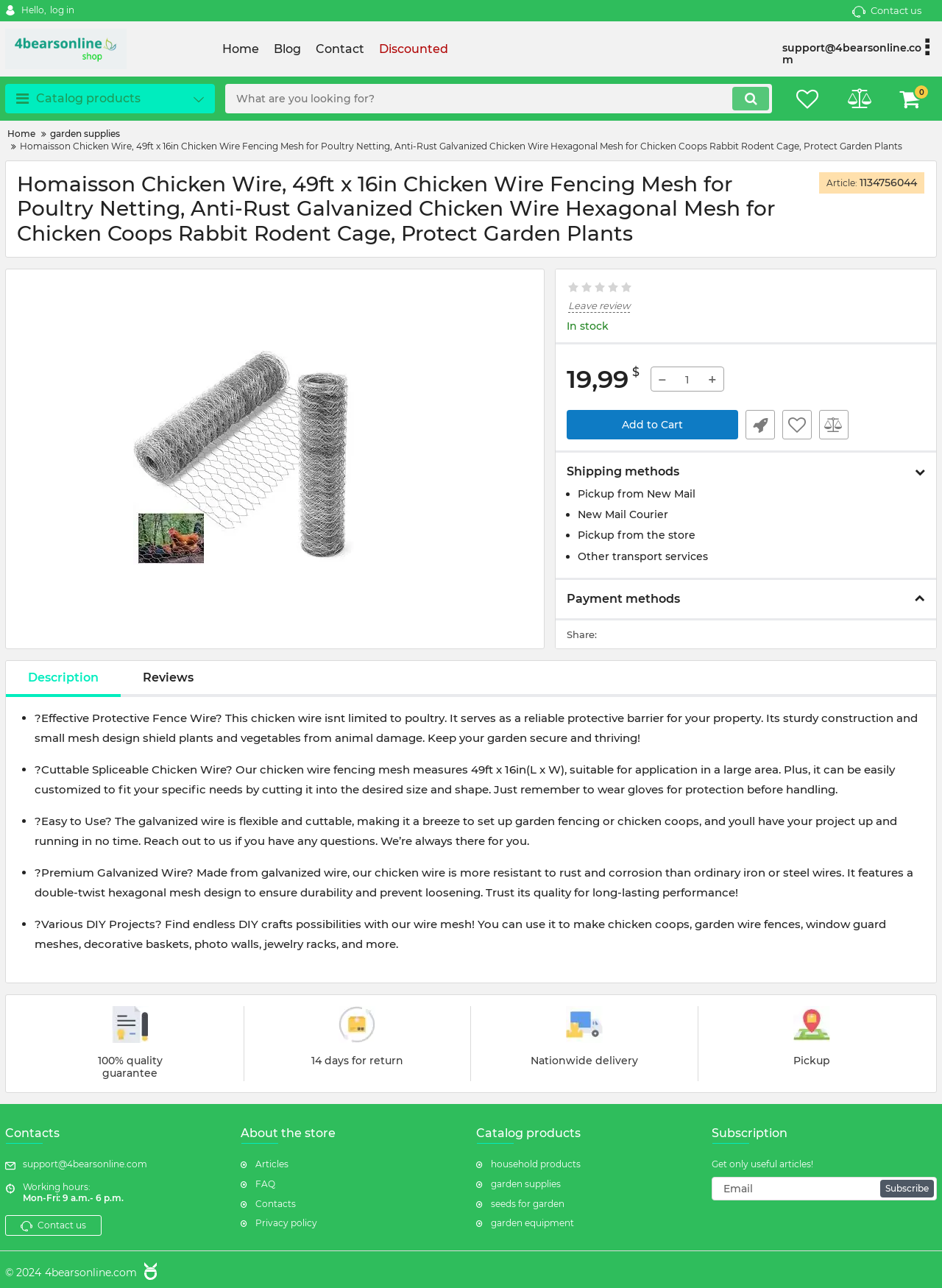Identify the bounding box coordinates of the clickable region required to complete the instruction: "Visit Facebook page". The coordinates should be given as four float numbers within the range of 0 and 1, i.e., [left, top, right, bottom].

None